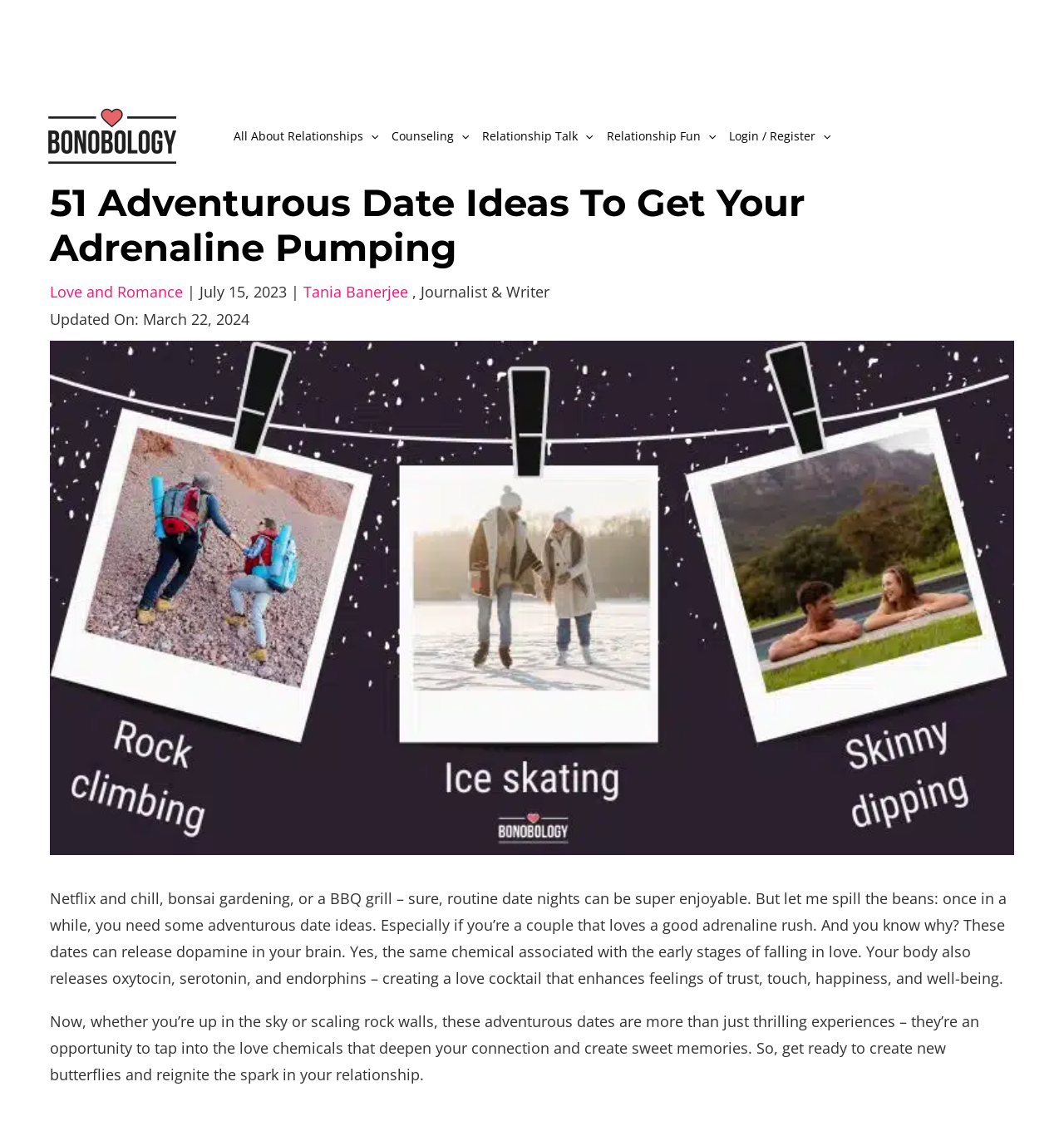Determine the main headline from the webpage and extract its text.

51 Adventurous Date Ideas To Get Your Adrenaline Pumping